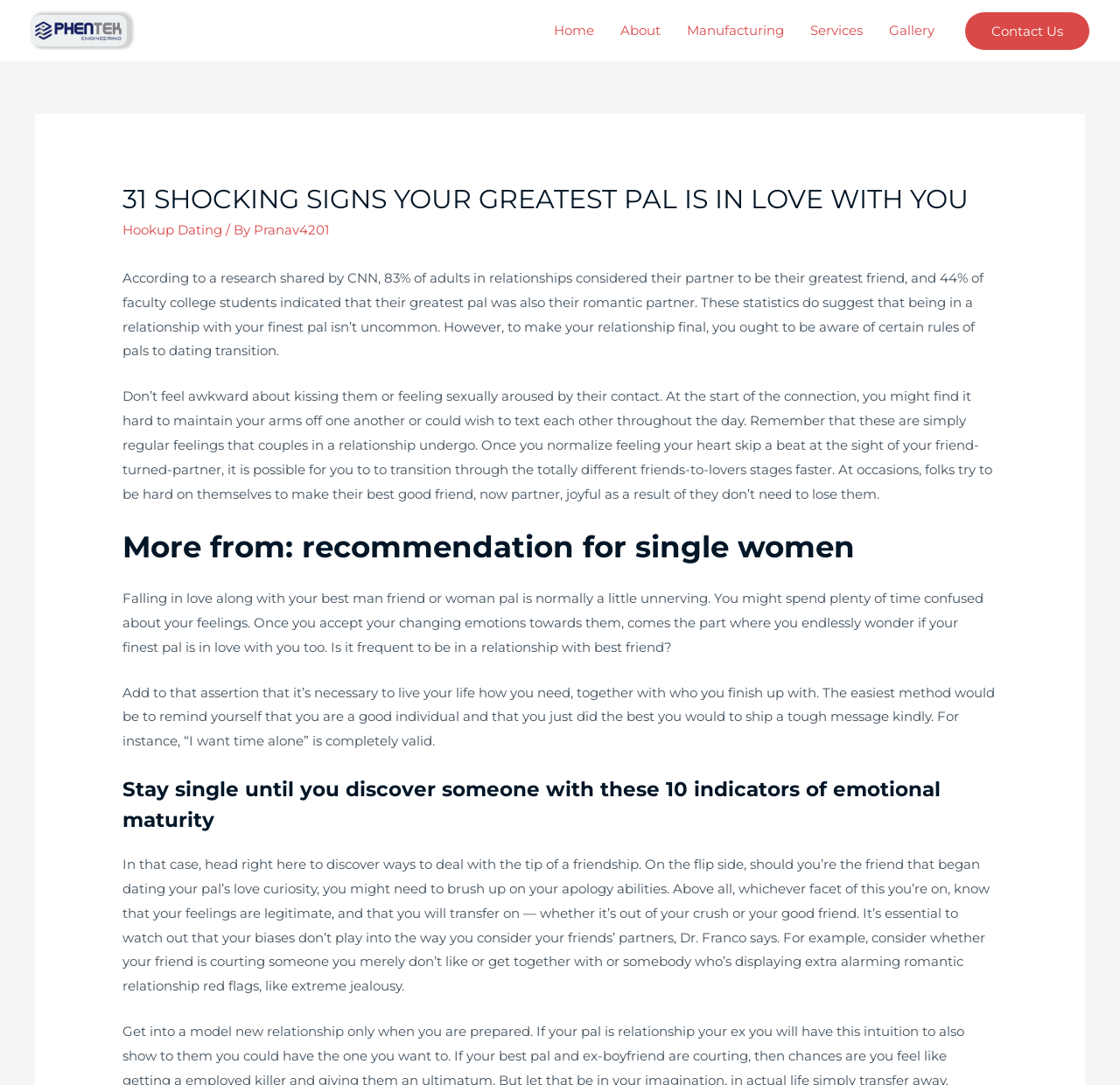Please indicate the bounding box coordinates for the clickable area to complete the following task: "Click on the 'Contact Us' link". The coordinates should be specified as four float numbers between 0 and 1, i.e., [left, top, right, bottom].

[0.862, 0.011, 0.973, 0.046]